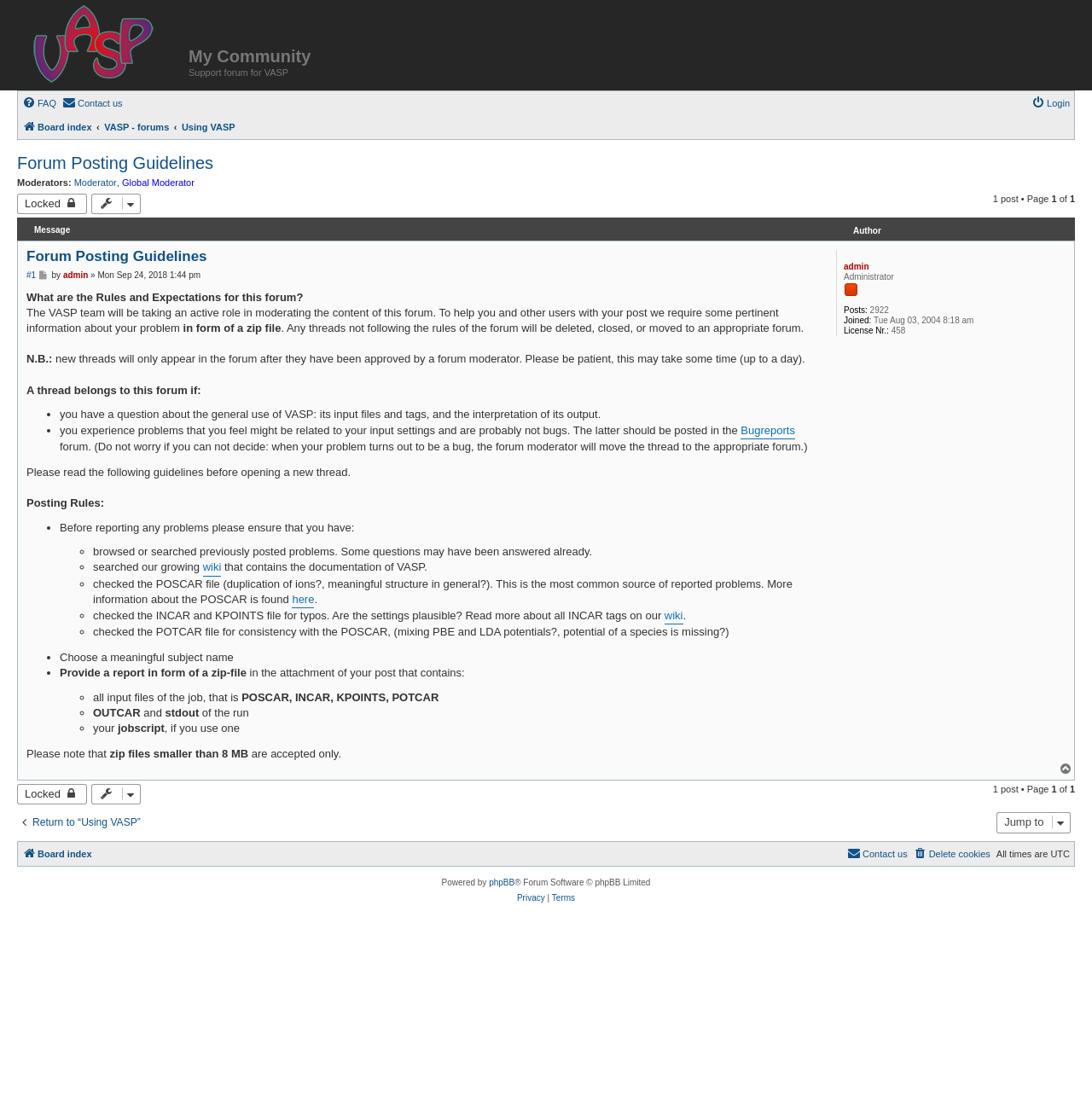Illustrate the webpage thoroughly, mentioning all important details.

The webpage is a forum posting guidelines page for a community called "My Community" that supports VASP, a software for atomic-scale materials modeling. At the top of the page, there is a horizontal menu bar with links to "Board index", "FAQ", "Contact us", and "Login". Below this menu bar, there is a heading "Forum Posting Guidelines" and a link to the same title.

The main content of the page is divided into sections. The first section has a heading "Forum Posting Guidelines" and a link to the same title. Below this, there is a list of moderators with their names and roles. There is also a link to "Locked" and a generic element labeled "Topic tools".

The next section has a heading "Message" and "Author" on the left and right sides, respectively. Below this, there is a description list with information about a user, including their name, role, posts, joined date, and license number.

The main content of the page starts with a heading "Forum Posting Guidelines" and a link to the same title. The text explains that the VASP team will be actively moderating the content of the forum and requires users to provide pertinent information about their problems in the form of a zip file. Any threads not following the rules will be deleted, closed, or moved to an appropriate forum.

The page then explains that new threads will only appear in the forum after they have been approved by a forum moderator, and users should be patient as this may take some time. There is a list of conditions that determine whether a thread belongs to this forum, including questions about the general use of VASP and problems related to input settings.

The page then provides guidelines for posting, including reading the guidelines before opening a new thread, ensuring that problems have not been previously reported, searching the wiki, checking the POSCAR file, and checking the INCAR and KPOINTS files for typos. There are links to the wiki and other resources throughout the text.

Overall, the page provides detailed guidelines for users to follow when posting on the forum, with the goal of maintaining a useful and organized community.